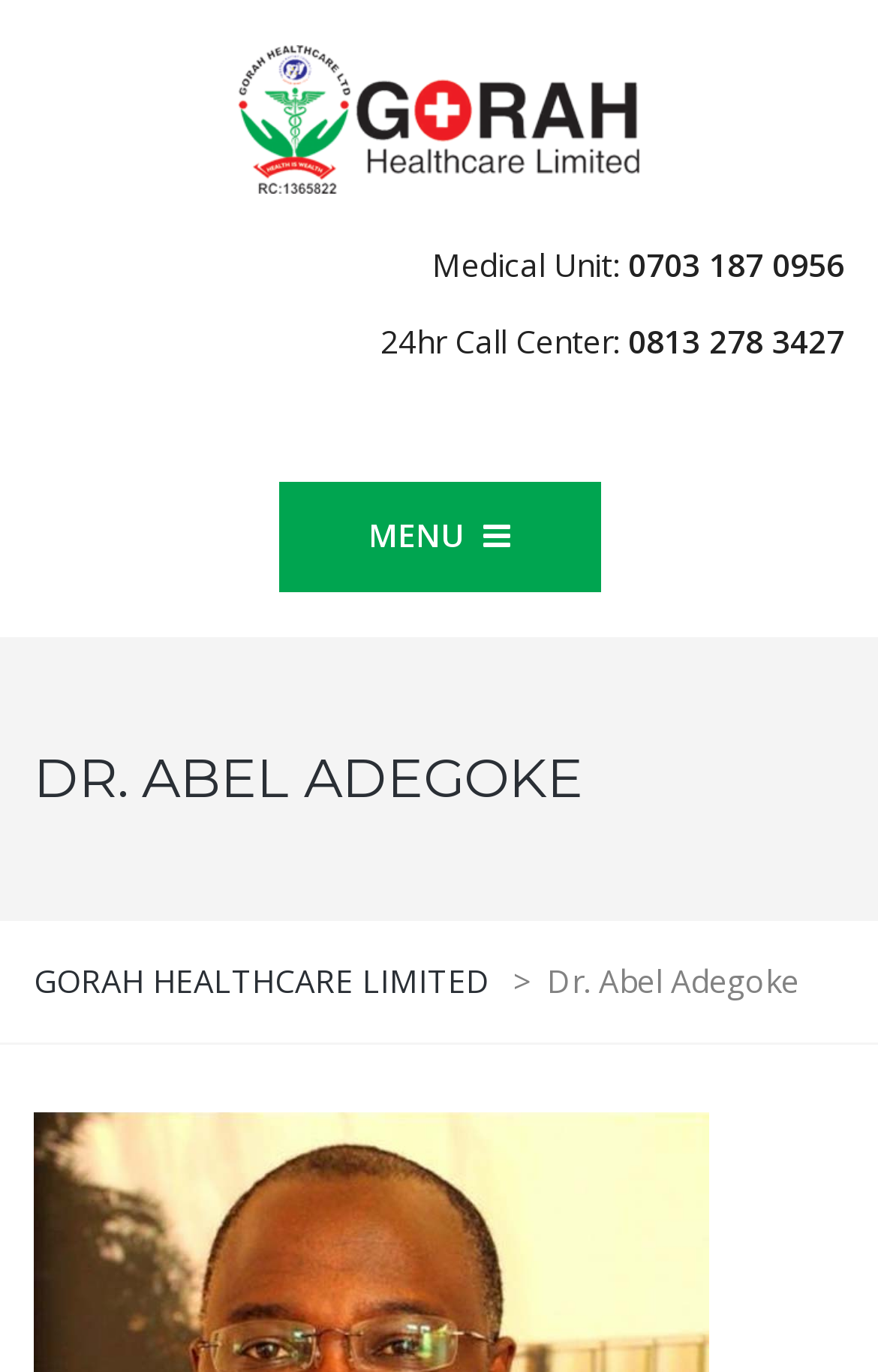Give a one-word or phrase response to the following question: What is the position of the MENU element on the webpage?

Middle-right